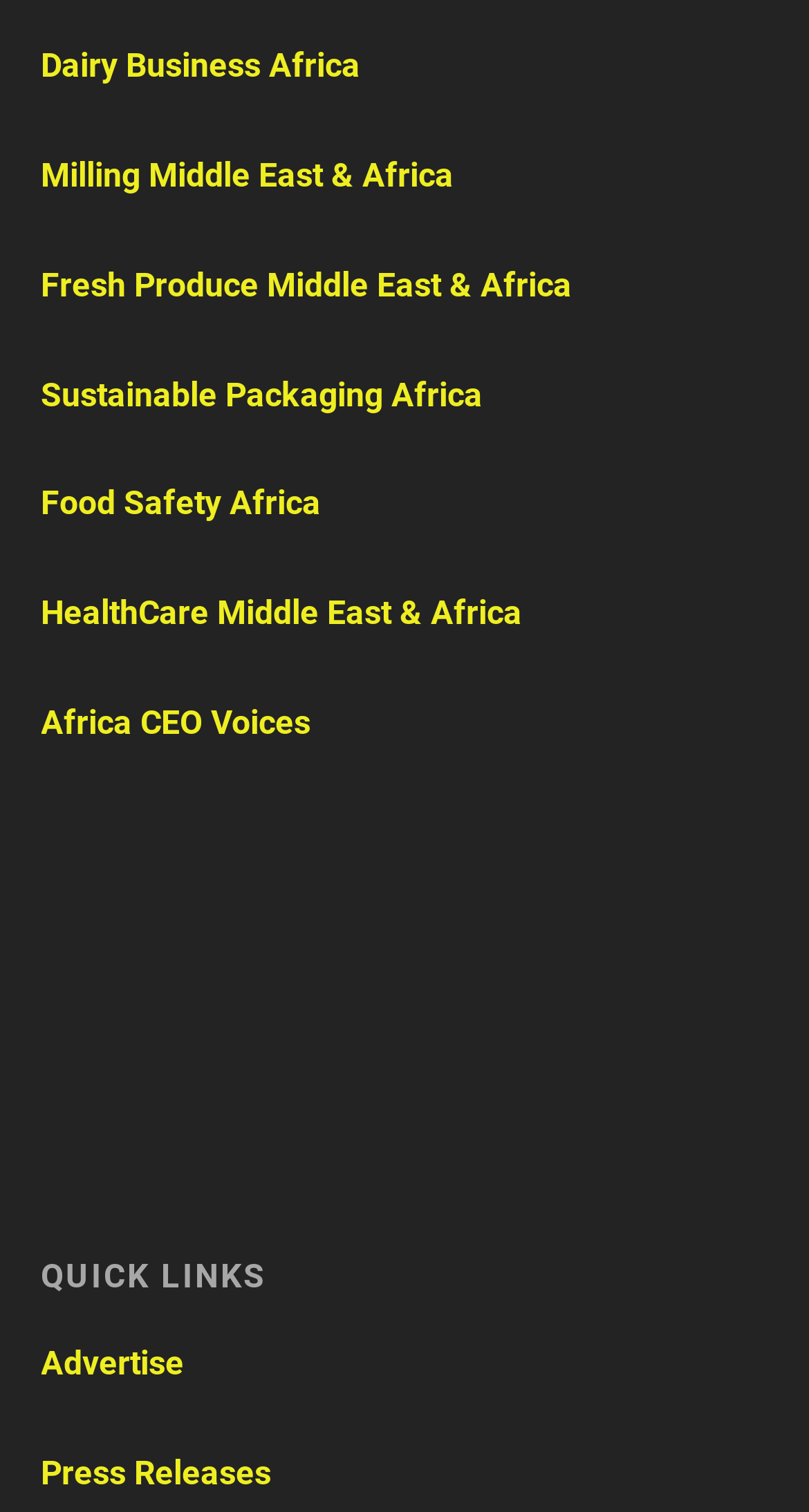Please provide the bounding box coordinates in the format (top-left x, top-left y, bottom-right x, bottom-right y). Remember, all values are floating point numbers between 0 and 1. What is the bounding box coordinate of the region described as: HealthCare Middle East & Africa

[0.05, 0.393, 0.645, 0.419]